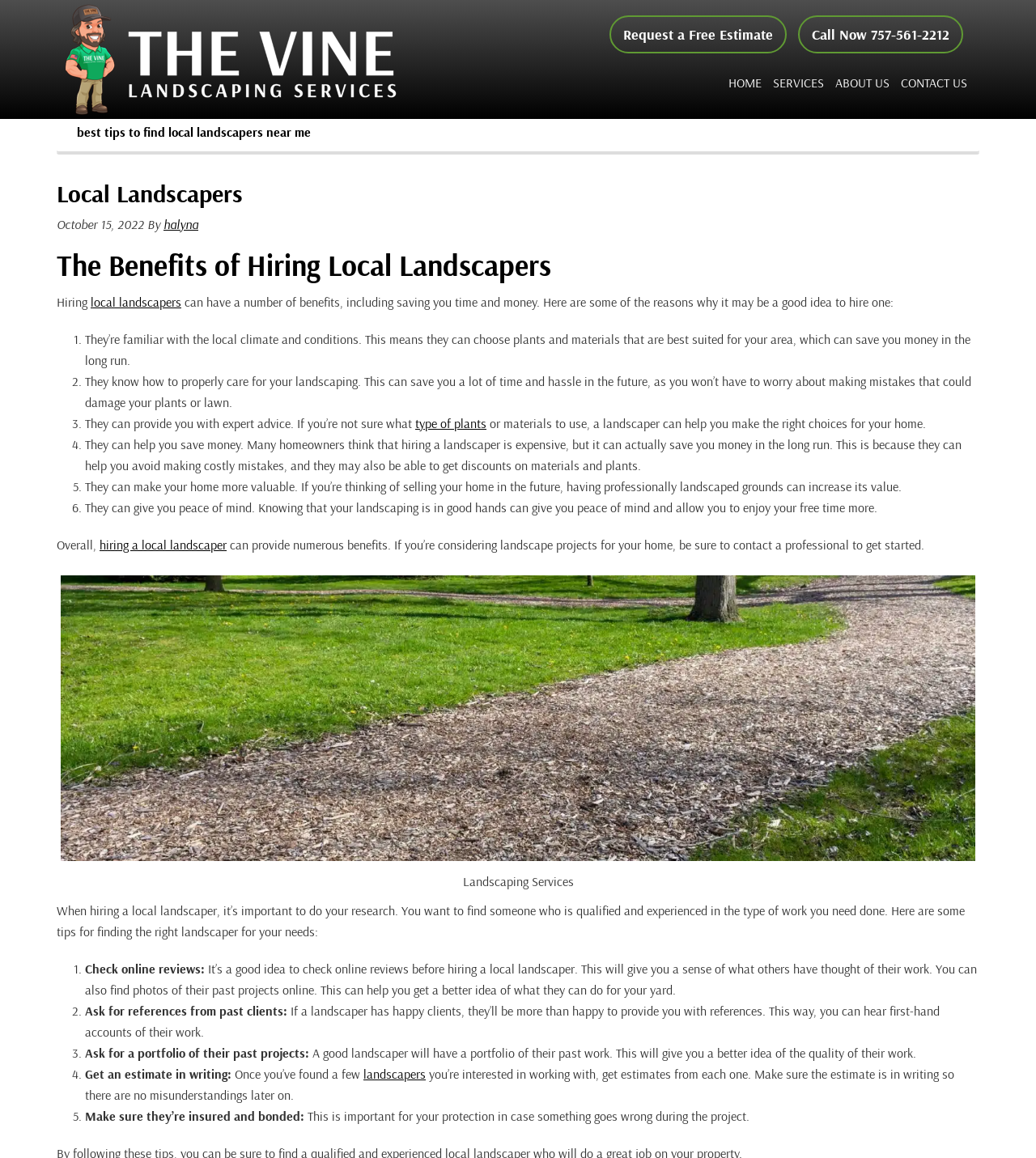Show the bounding box coordinates of the element that should be clicked to complete the task: "Navigate to the 'HOME' page".

[0.699, 0.064, 0.739, 0.078]